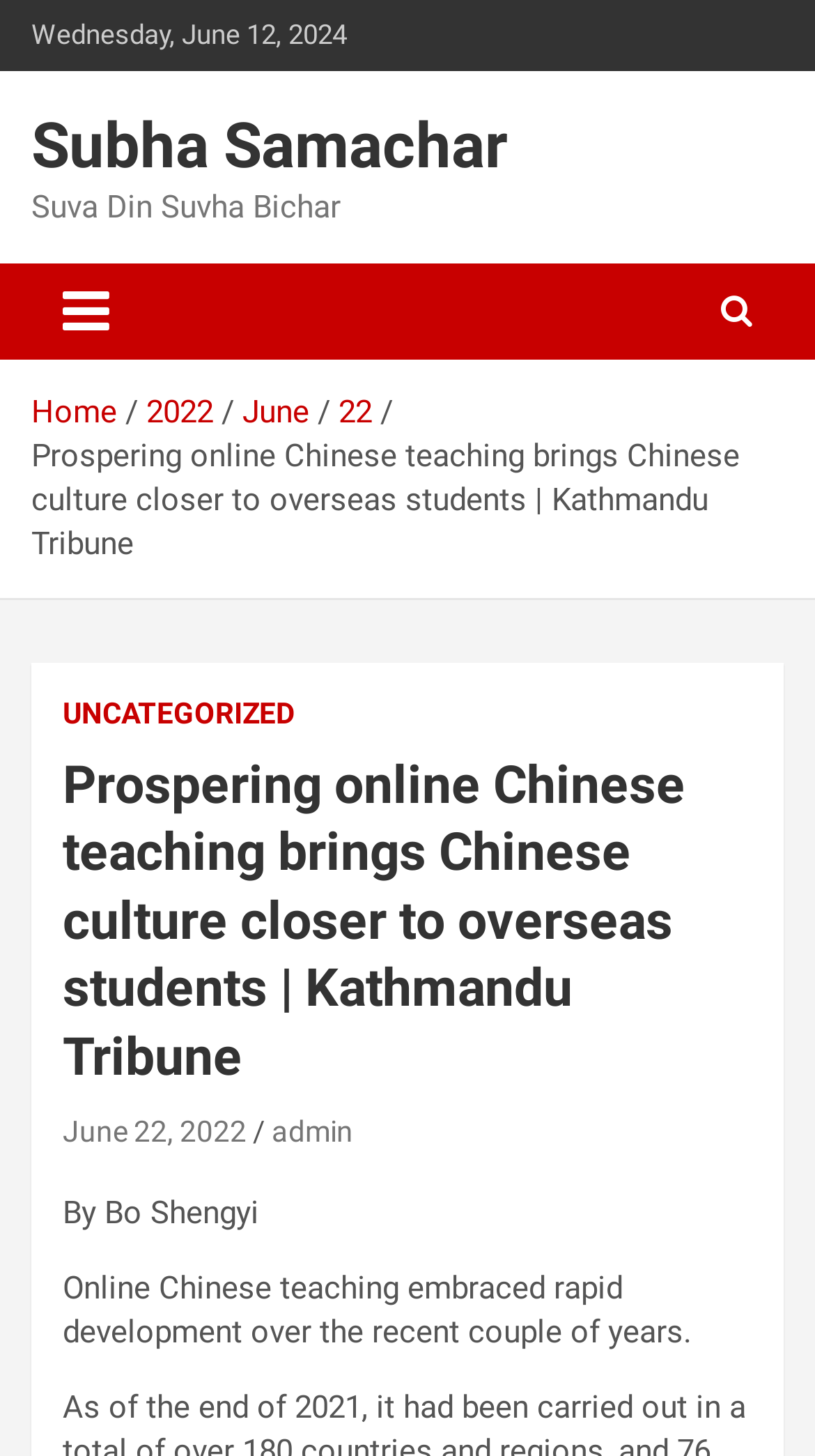Please find the main title text of this webpage.

Prospering online Chinese teaching brings Chinese culture closer to overseas students | Kathmandu Tribune